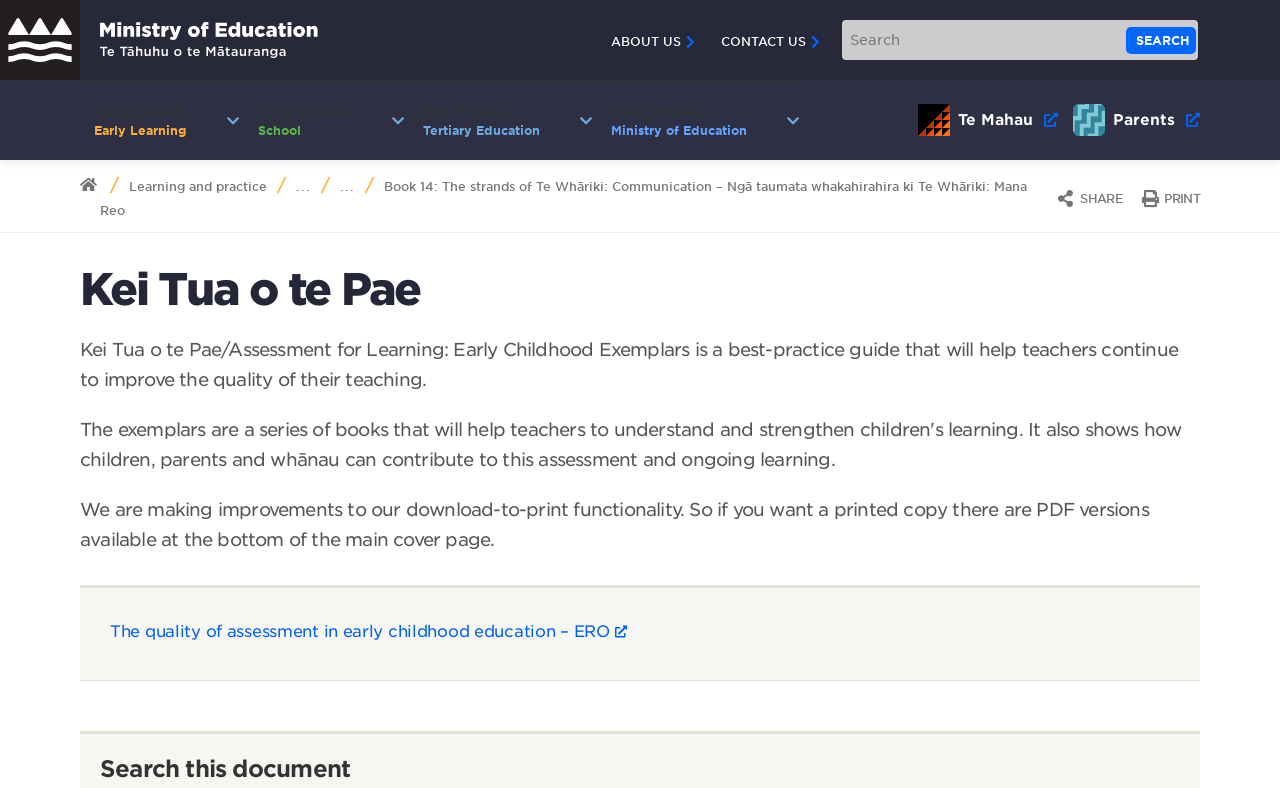What is the name of the ministry?
Look at the image and provide a short answer using one word or a phrase.

Ministry of Education